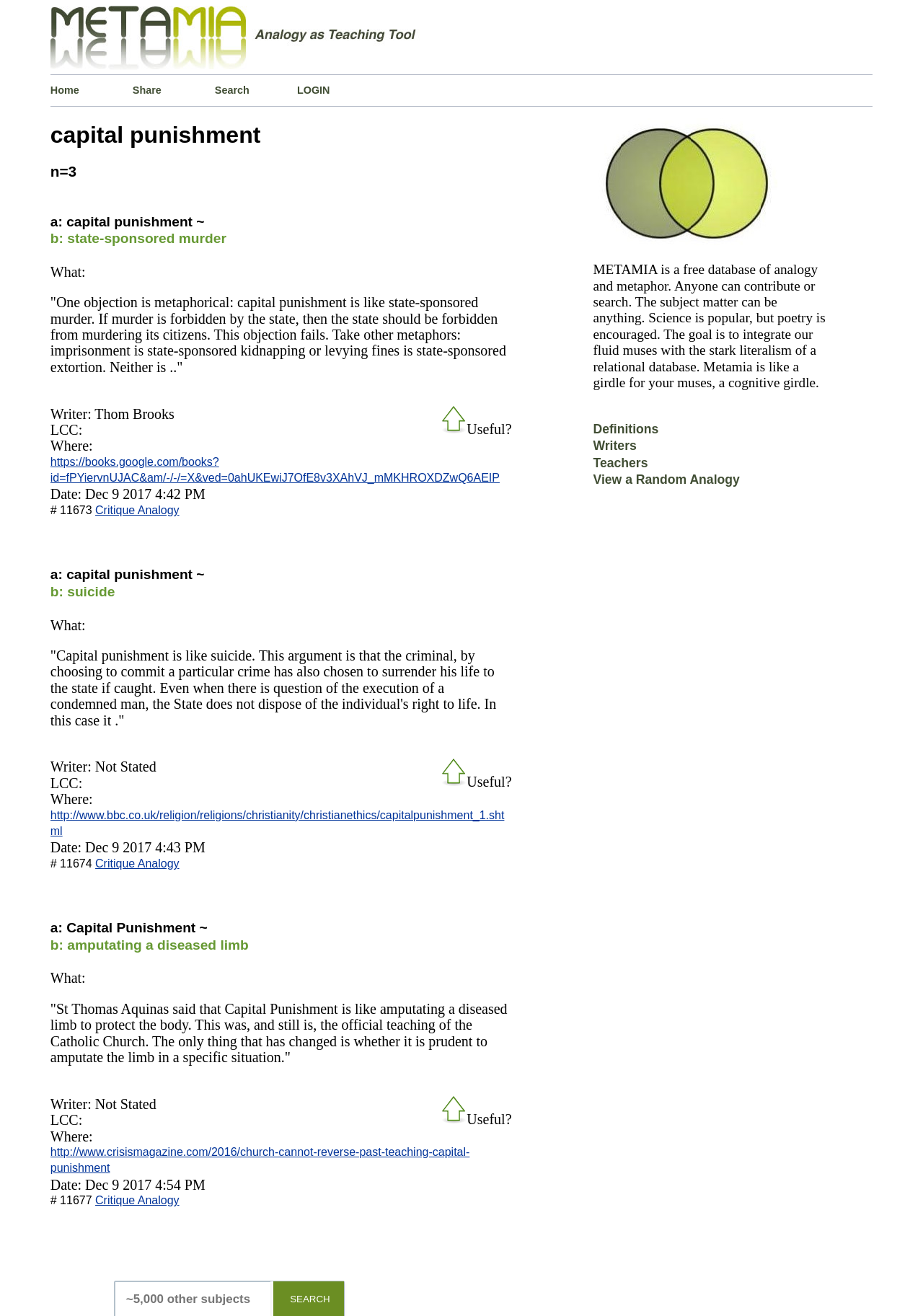Please answer the following question as detailed as possible based on the image: 
What is the writer of the first analogy example?

I found the writer's name, Thom Brooks, associated with the first analogy example, which is 'capital punishment is like state-sponsored murder'.